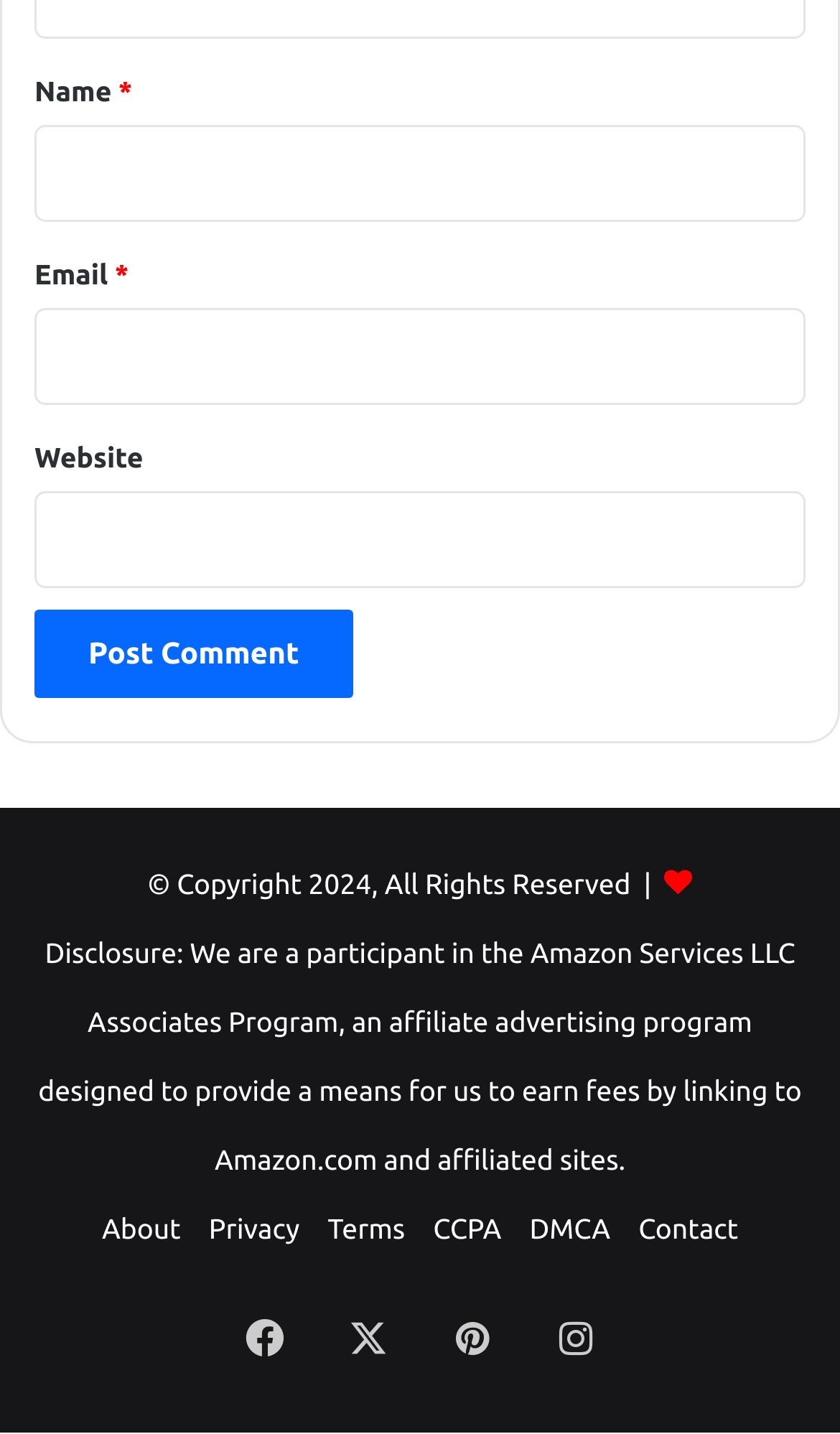Specify the bounding box coordinates of the area to click in order to execute this command: 'Open Facebook'. The coordinates should consist of four float numbers ranging from 0 to 1, and should be formatted as [left, top, right, bottom].

[0.254, 0.898, 0.377, 0.97]